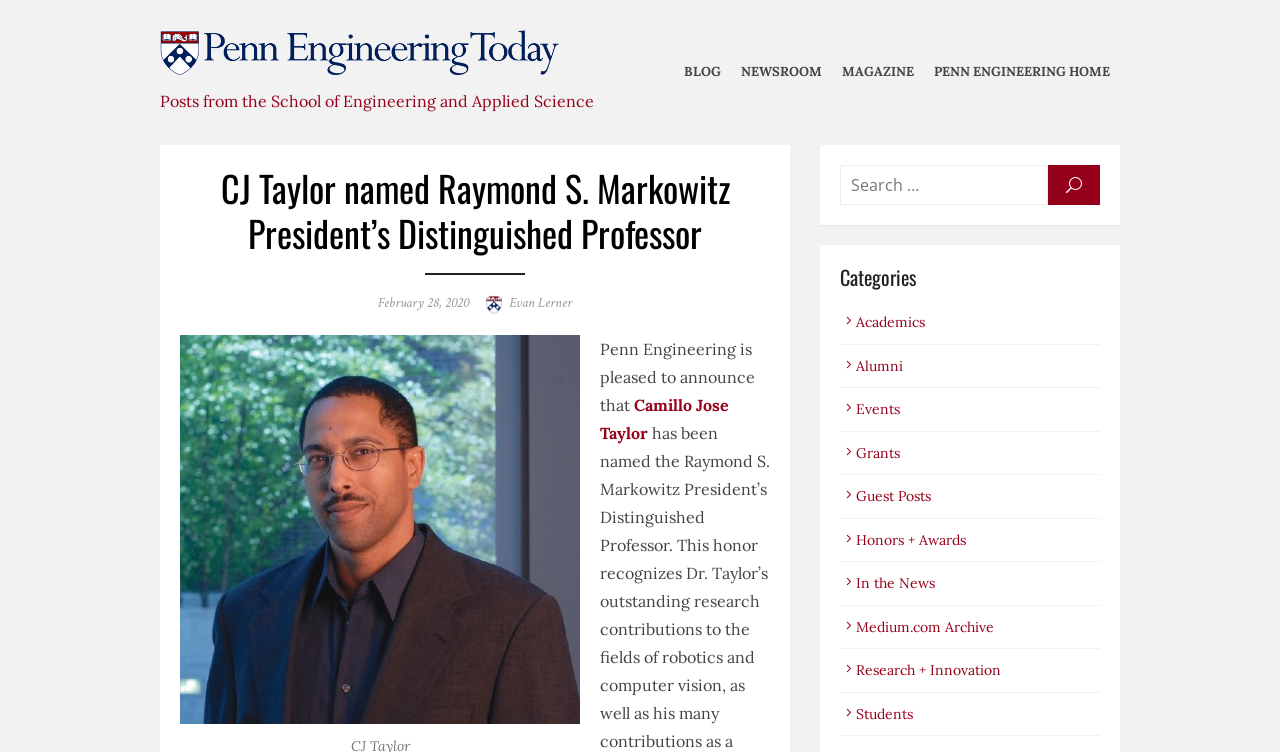Locate the bounding box coordinates of the element that should be clicked to fulfill the instruction: "Click on the 'BLOG' link".

[0.53, 0.07, 0.567, 0.123]